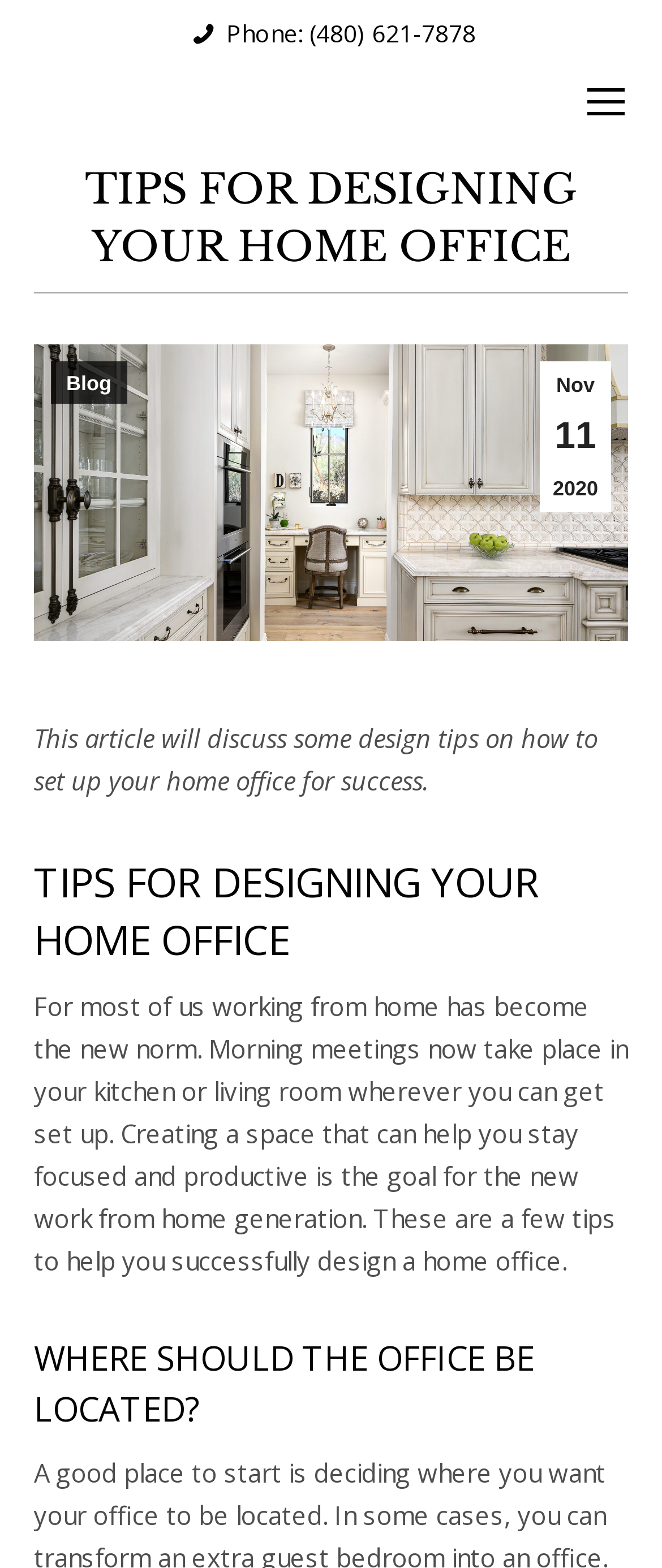Respond to the question with just a single word or phrase: 
How many headings are there in the article?

3